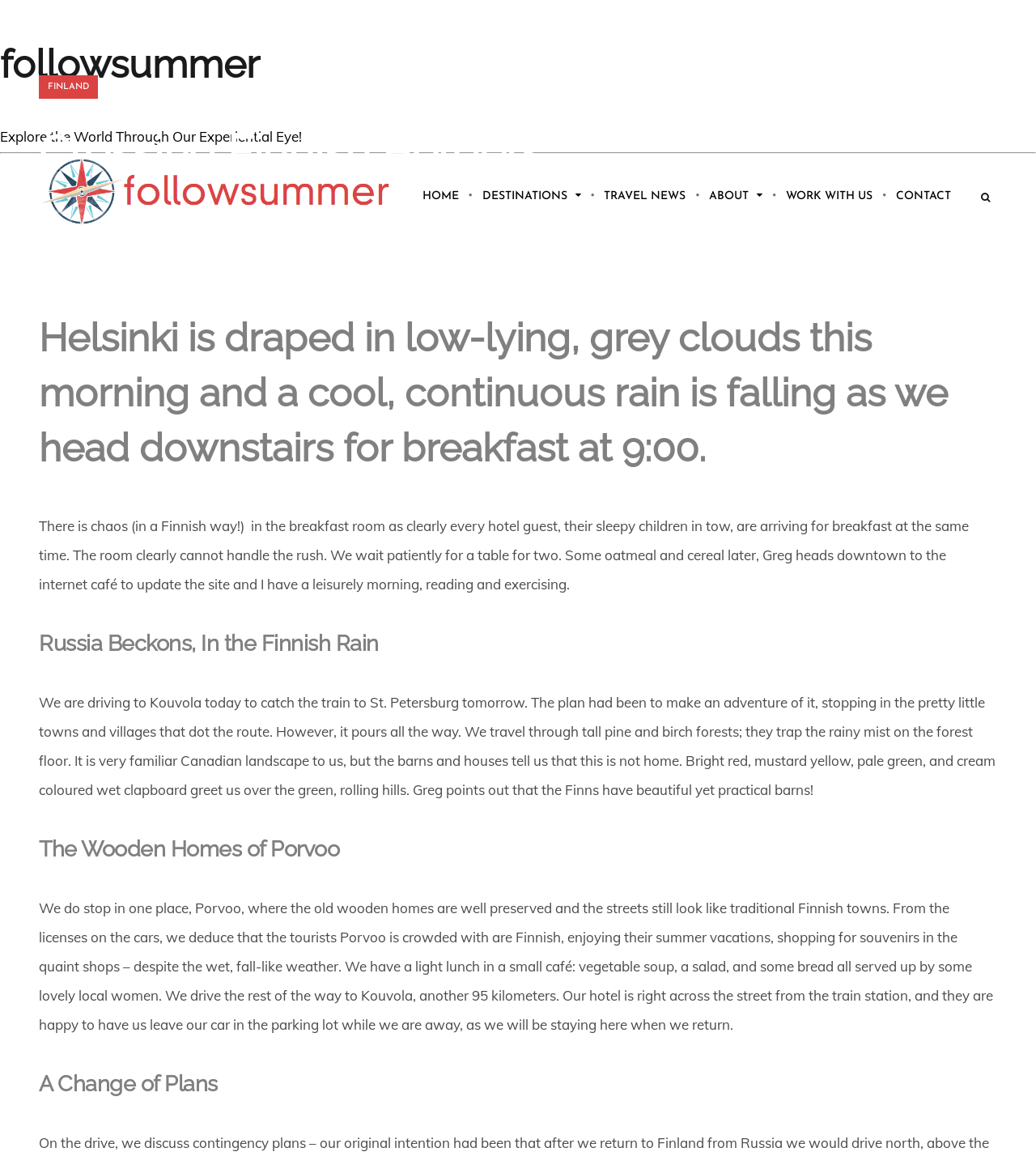Please specify the bounding box coordinates of the region to click in order to perform the following instruction: "Read the article 'Crossing Finnish Borders'".

[0.038, 0.103, 0.686, 0.161]